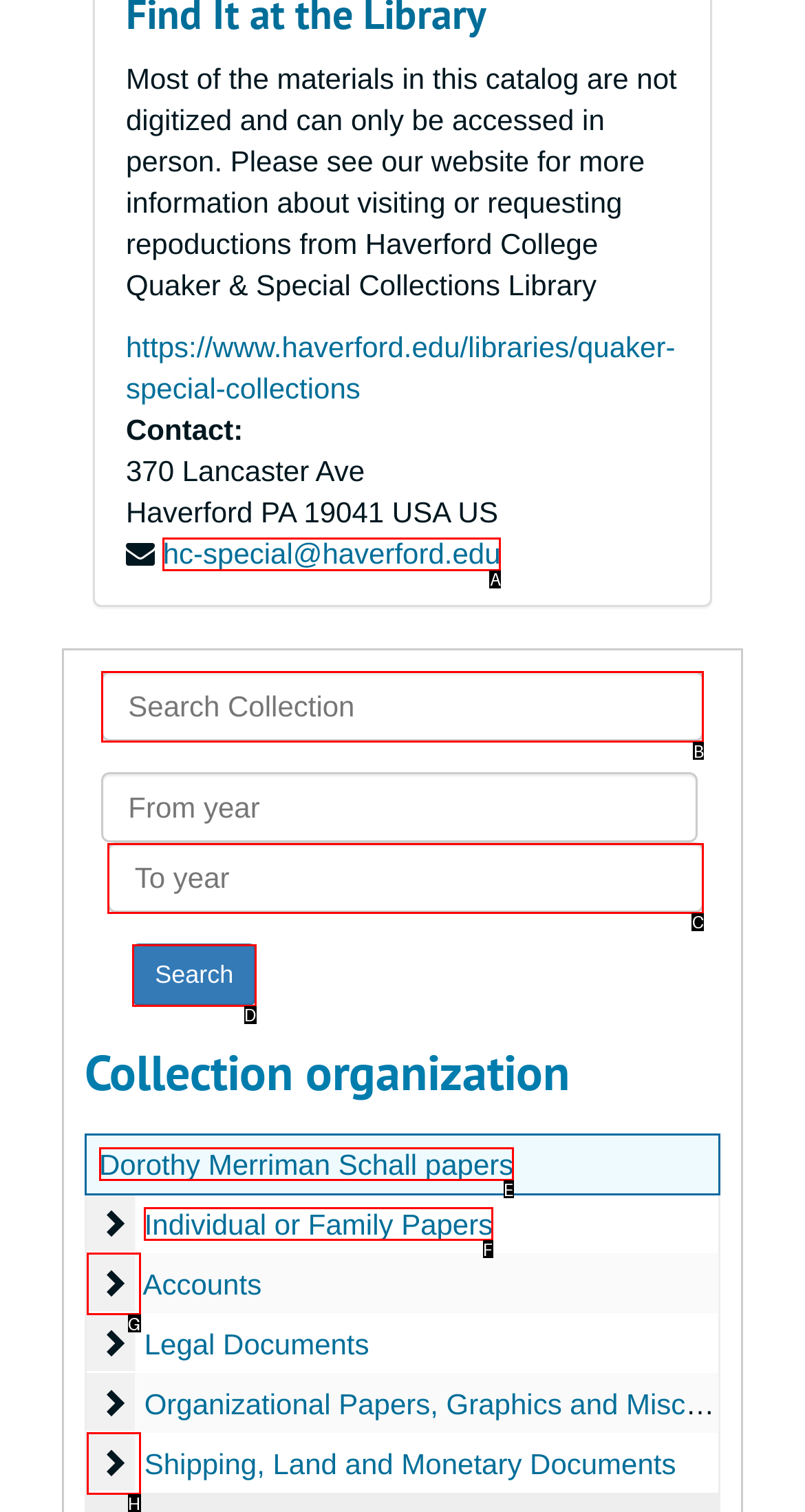Indicate the UI element to click to perform the task: Search Collection. Reply with the letter corresponding to the chosen element.

B